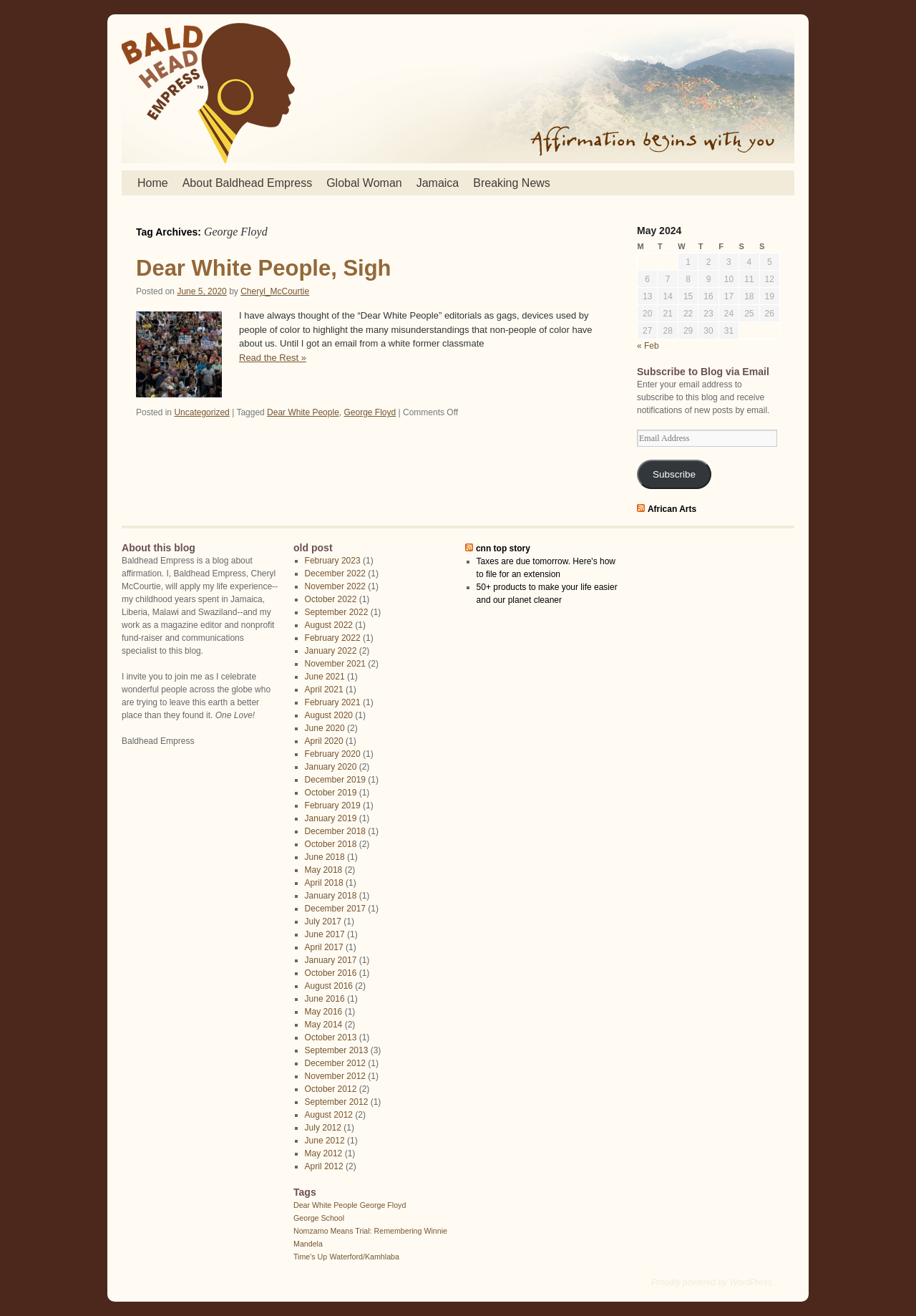What is the category of the latest post?
Please look at the screenshot and answer using one word or phrase.

Uncategorized